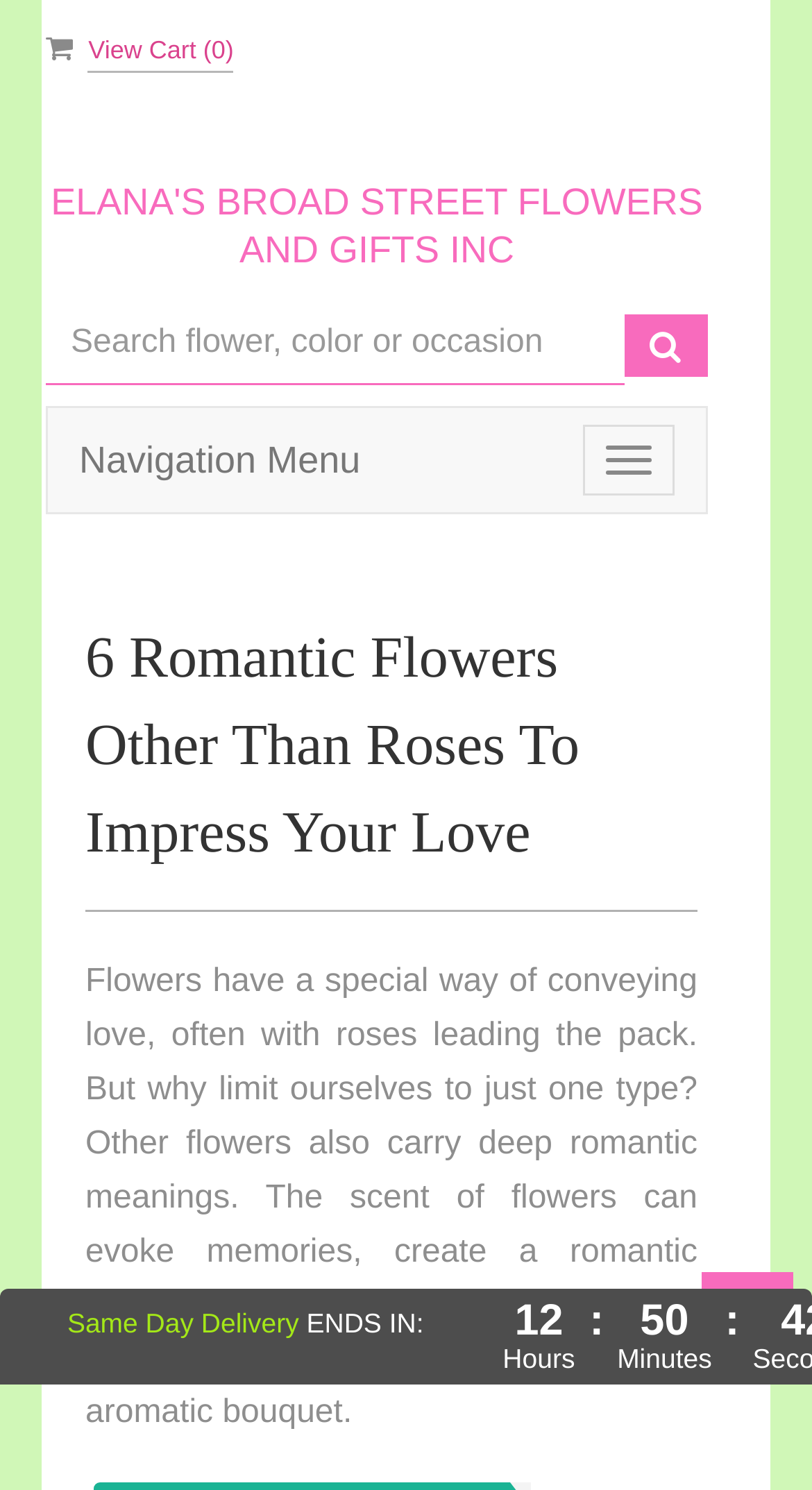What is the time left for same-day delivery?
Look at the image and respond with a one-word or short-phrase answer.

12 hours 50 minutes